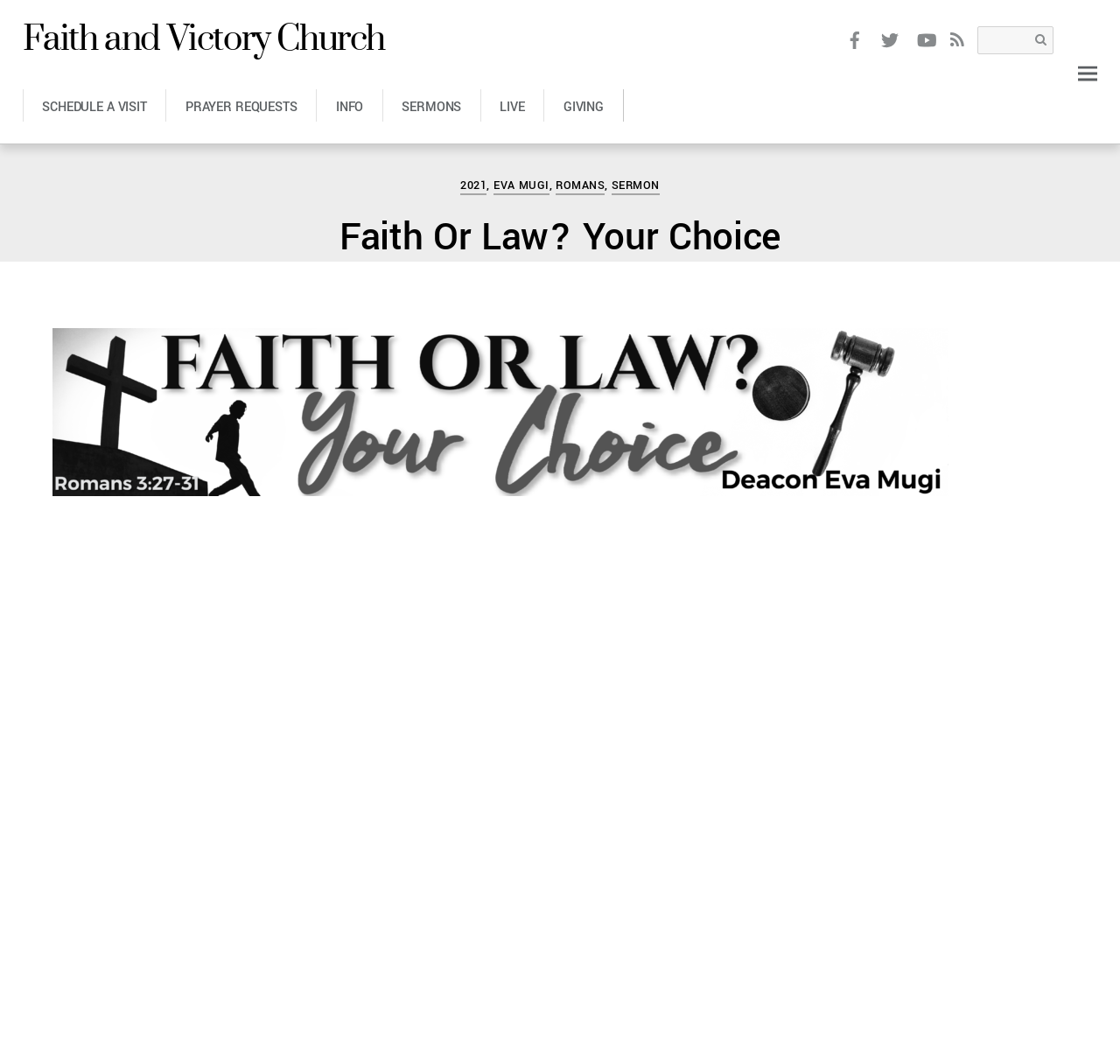What is the date of the sermon?
Please look at the screenshot and answer using one word or phrase.

October 8, 2021